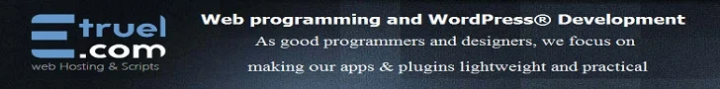What is the design philosophy of Etruel.com?
Respond to the question with a well-detailed and thorough answer.

The caption states that Etruel.com focuses on making their apps and plugins lightweight and practical, which implies that their design philosophy is centered around efficiency and usability, aiming to create products that are both functional and easy to use.